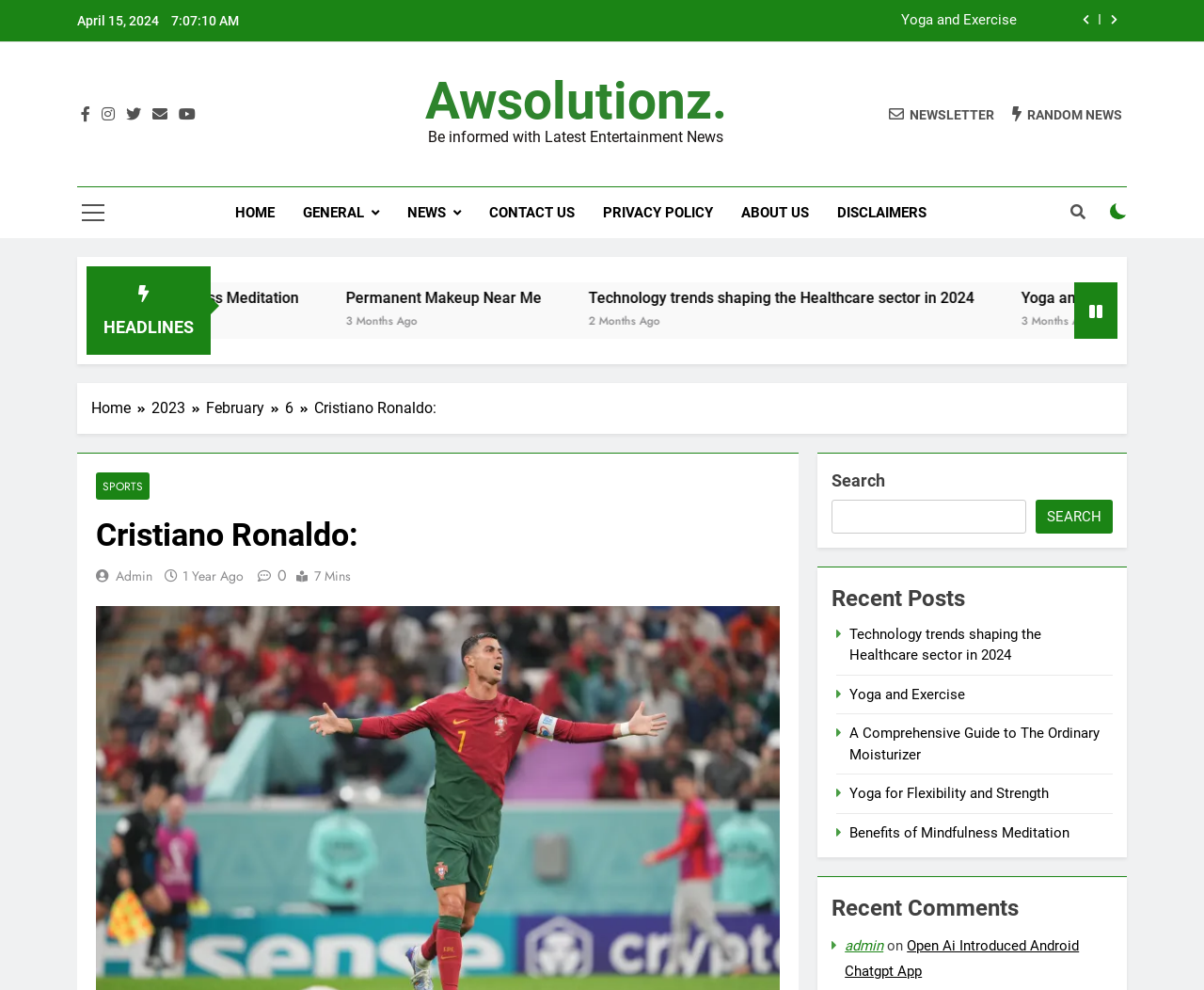Could you provide the bounding box coordinates for the portion of the screen to click to complete this instruction: "Click on the 'Log in' link"?

None